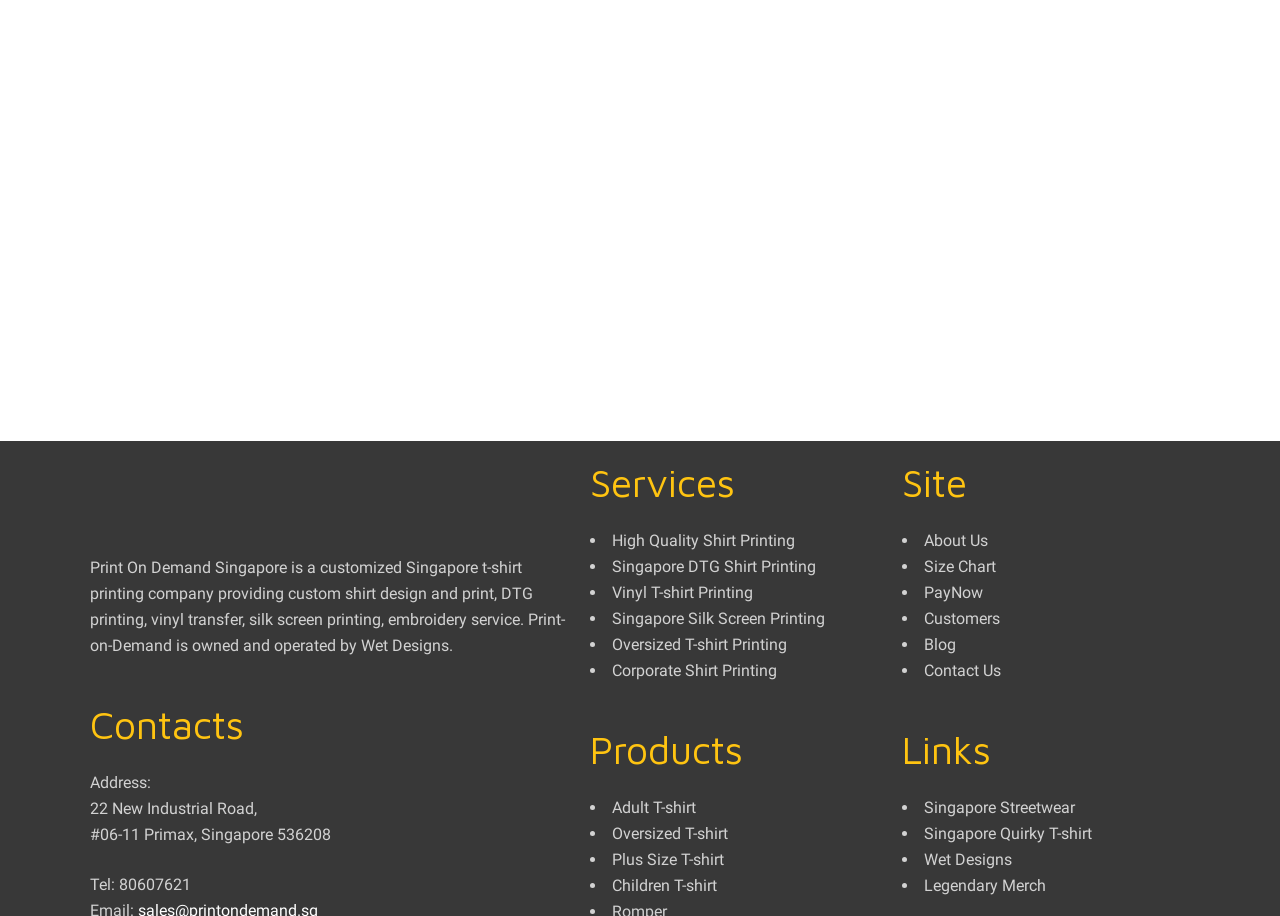Show me the bounding box coordinates of the clickable region to achieve the task as per the instruction: "Click on 'Print On Demand Singapore'".

[0.07, 0.61, 0.224, 0.63]